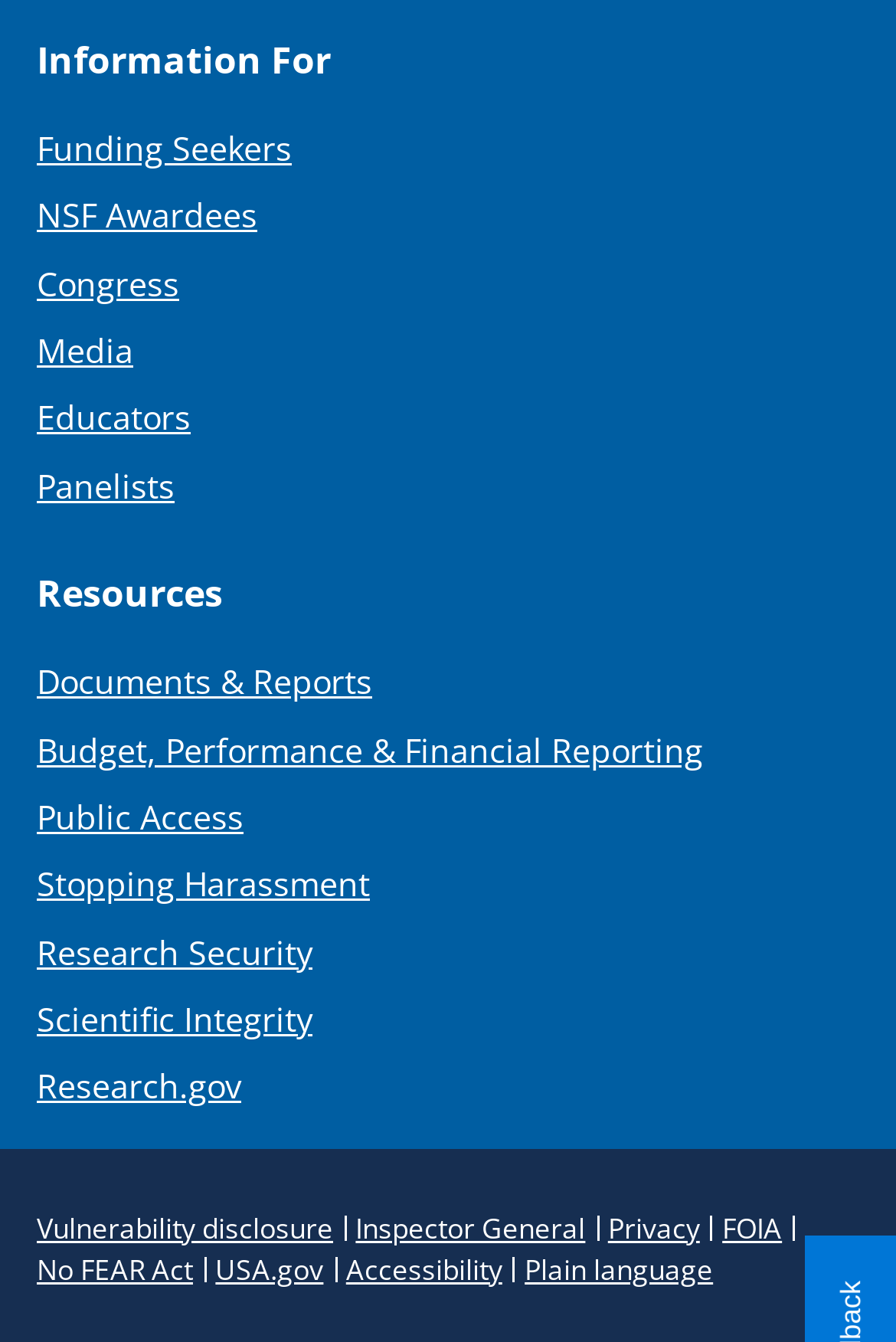Determine the bounding box coordinates of the clickable element to achieve the following action: 'Click on Funding Seekers'. Provide the coordinates as four float values between 0 and 1, formatted as [left, top, right, bottom].

[0.041, 0.094, 0.326, 0.127]